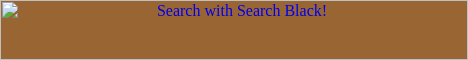Answer this question using a single word or a brief phrase:
Is the text in the search bar vibrant?

Yes